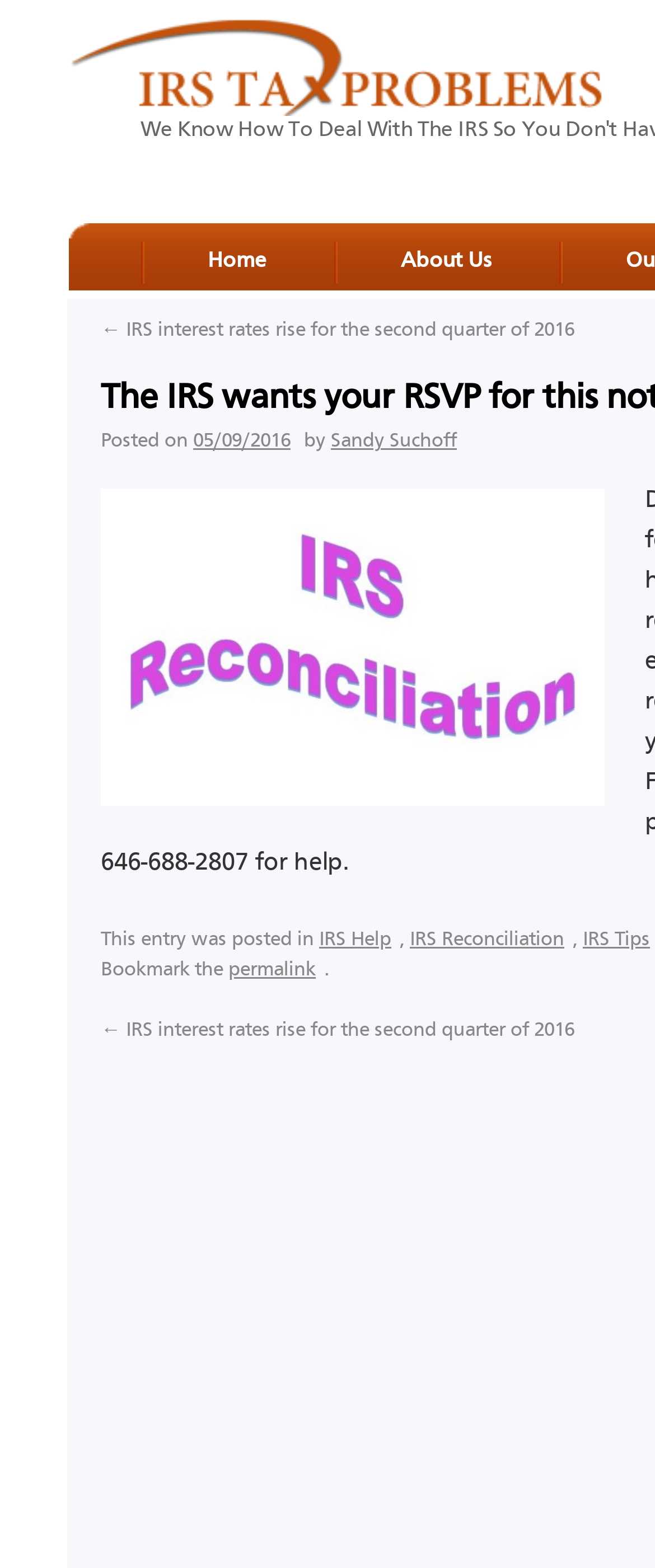What is the date of the posted article?
Could you answer the question in a detailed manner, providing as much information as possible?

I found a link element with the text '05/09/2016' located near the 'Posted on' static text, which indicates that this is the date the article was posted.